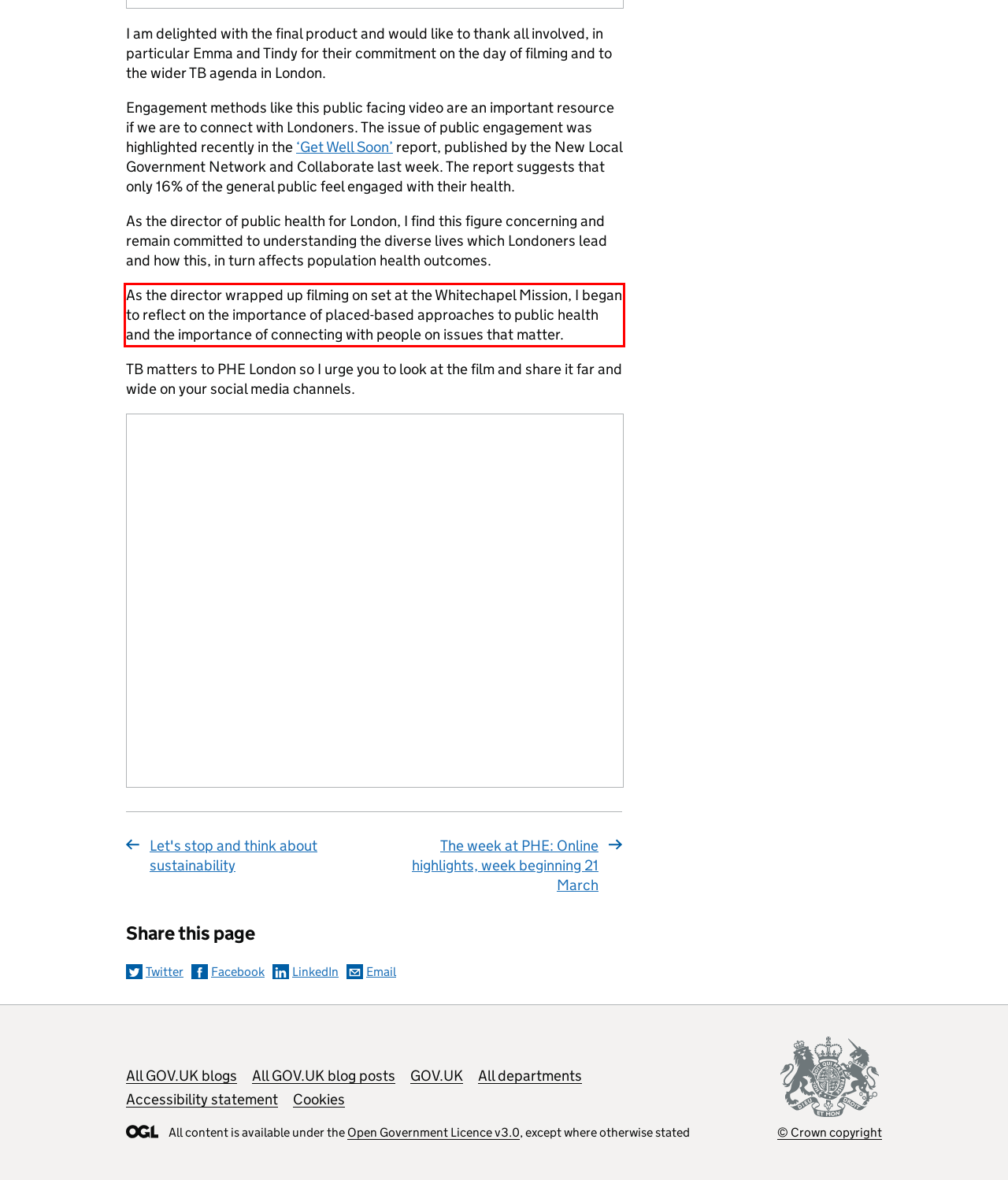Please perform OCR on the text within the red rectangle in the webpage screenshot and return the text content.

As the director wrapped up filming on set at the Whitechapel Mission, I began to reflect on the importance of placed-based approaches to public health and the importance of connecting with people on issues that matter.